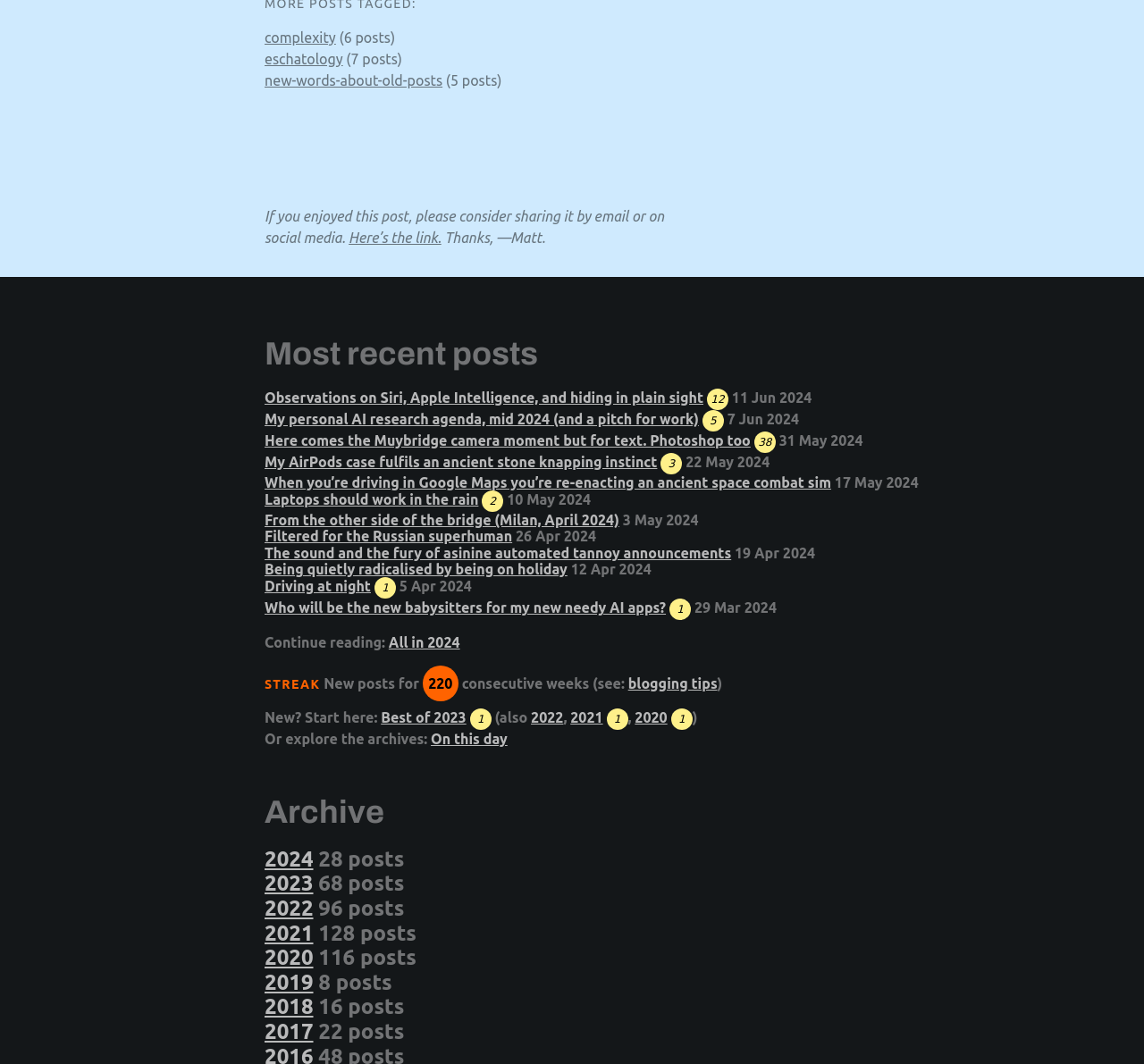Please identify the bounding box coordinates of the element that needs to be clicked to execute the following command: "Check the 'Archive' section". Provide the bounding box using four float numbers between 0 and 1, formatted as [left, top, right, bottom].

[0.231, 0.745, 0.88, 0.782]